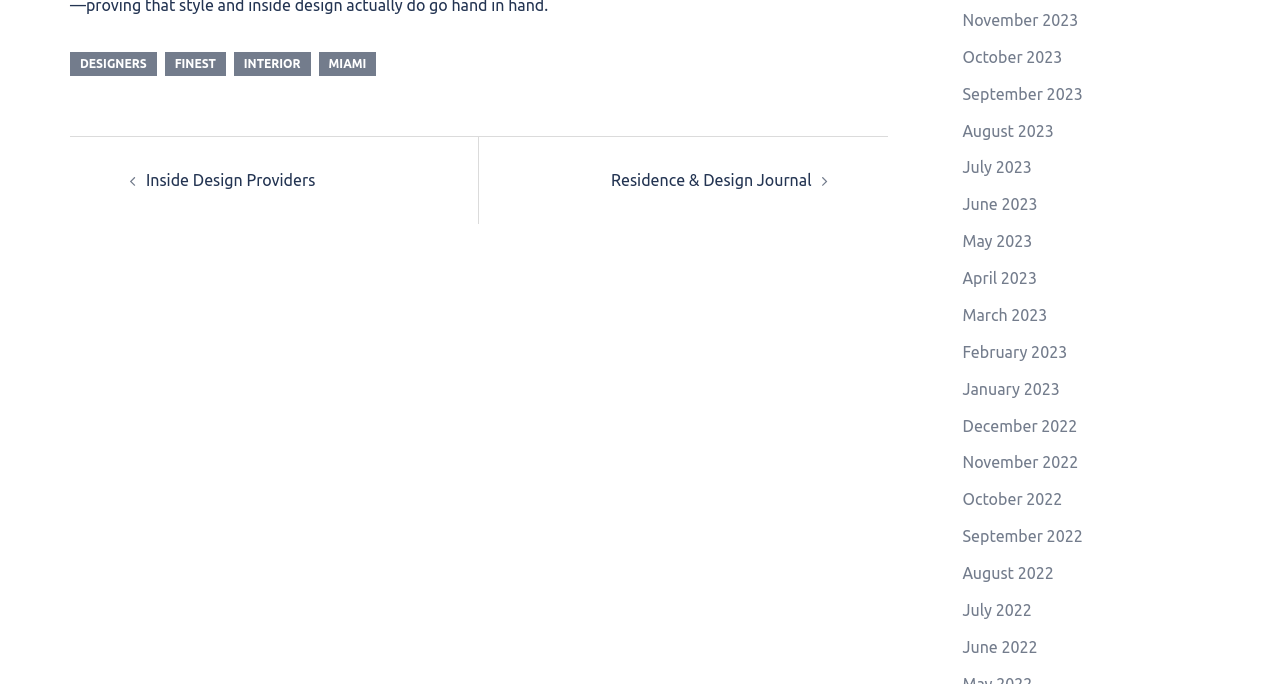Answer the question with a single word or phrase: 
What is the category of links in the footer?

DESIGNERS, FINEST, INTERIOR, MIAMI